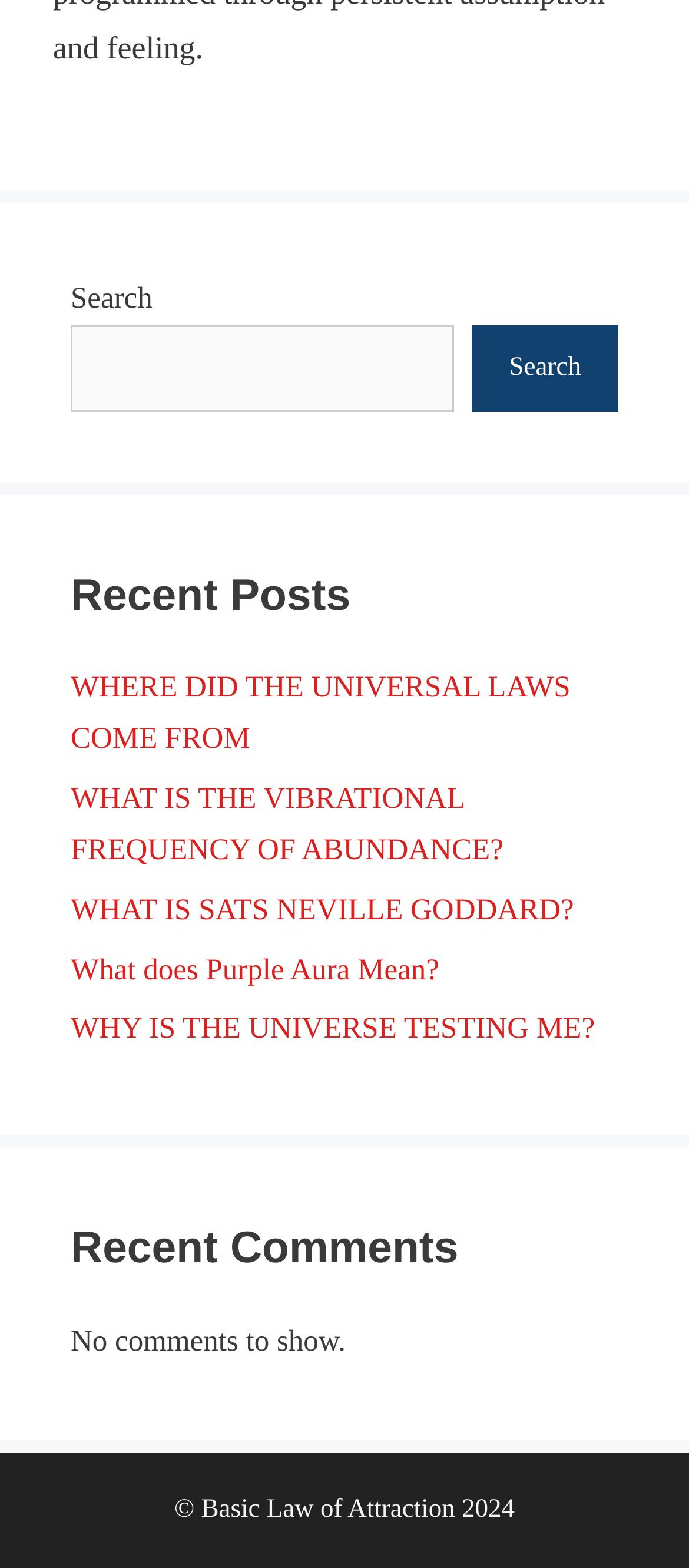What is the copyright year of the website?
Refer to the image and give a detailed response to the question.

The static text element at the bottom of the webpage says '© Basic Law of Attraction 2024', which suggests that the copyright year of the website is 2024.